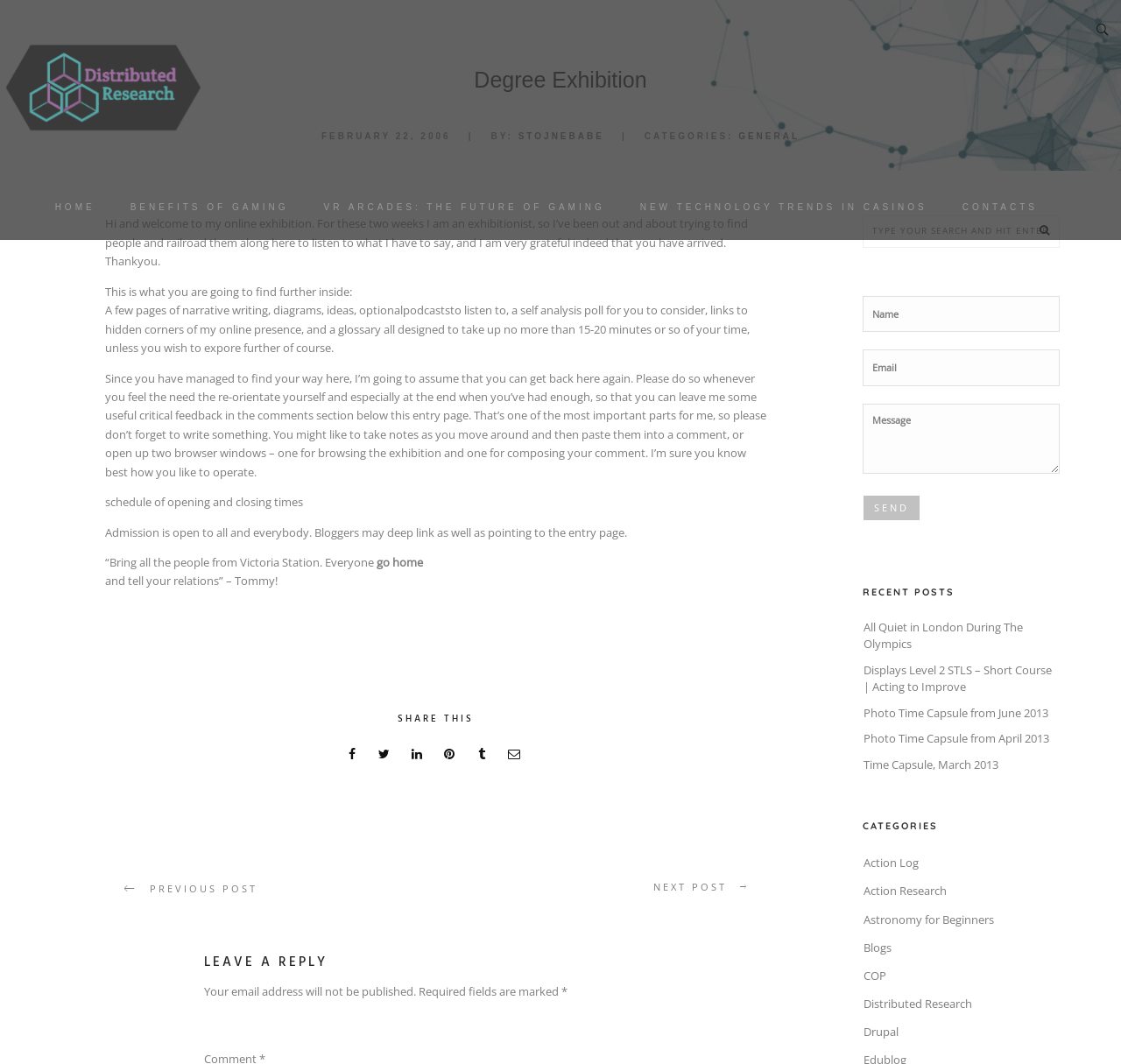Provide an in-depth description of the elements and layout of the webpage.

This webpage is an online exhibition, with a personal and informal tone. At the top, there are six navigation links: "HOME", "BENEFITS OF GAMING", "VR ARCADES: THE FUTURE OF GAMING", "NEW TECHNOLOGY TRENDS IN CASINOS", and "CONTACTS". Below these links, there is a heading "Degree Exhibition" followed by a table with various elements.

On the left side of the table, there is a section with a title "FEBRUARY 22, 2006" and a link "STOJNEBABE" next to it. Below this, there are categories listed, including "GENERAL". The main content of the webpage is a welcome message from the author, who introduces themselves and explains the purpose of the online exhibition. The author invites visitors to explore the exhibition, which includes narrative writing, diagrams, ideas, podcasts, a self-analysis poll, links to hidden corners of their online presence, and a glossary.

Below the welcome message, there are several paragraphs of text, including a schedule of opening and closing times, admission information, and a quote from Tommy. The text is followed by a "SHARE THIS" section with five social media links.

On the right side of the webpage, there is a search bar and a section titled "LEAVE A REPLY" with fields for visitors to enter their name, email, and message. Below this, there is a list of recent posts, including "All Quiet in London During The Olympics", "Displays Level 2 STLS – Short Course | Acting to Improve", and several "Photo Time Capsule" posts. Further down, there is a list of categories, including "Action Log", "Action Research", "Astronomy for Beginners", and several others.

Overall, the webpage has a personal and informal tone, with a mix of introductory text, navigation links, and interactive elements like search and comment fields.